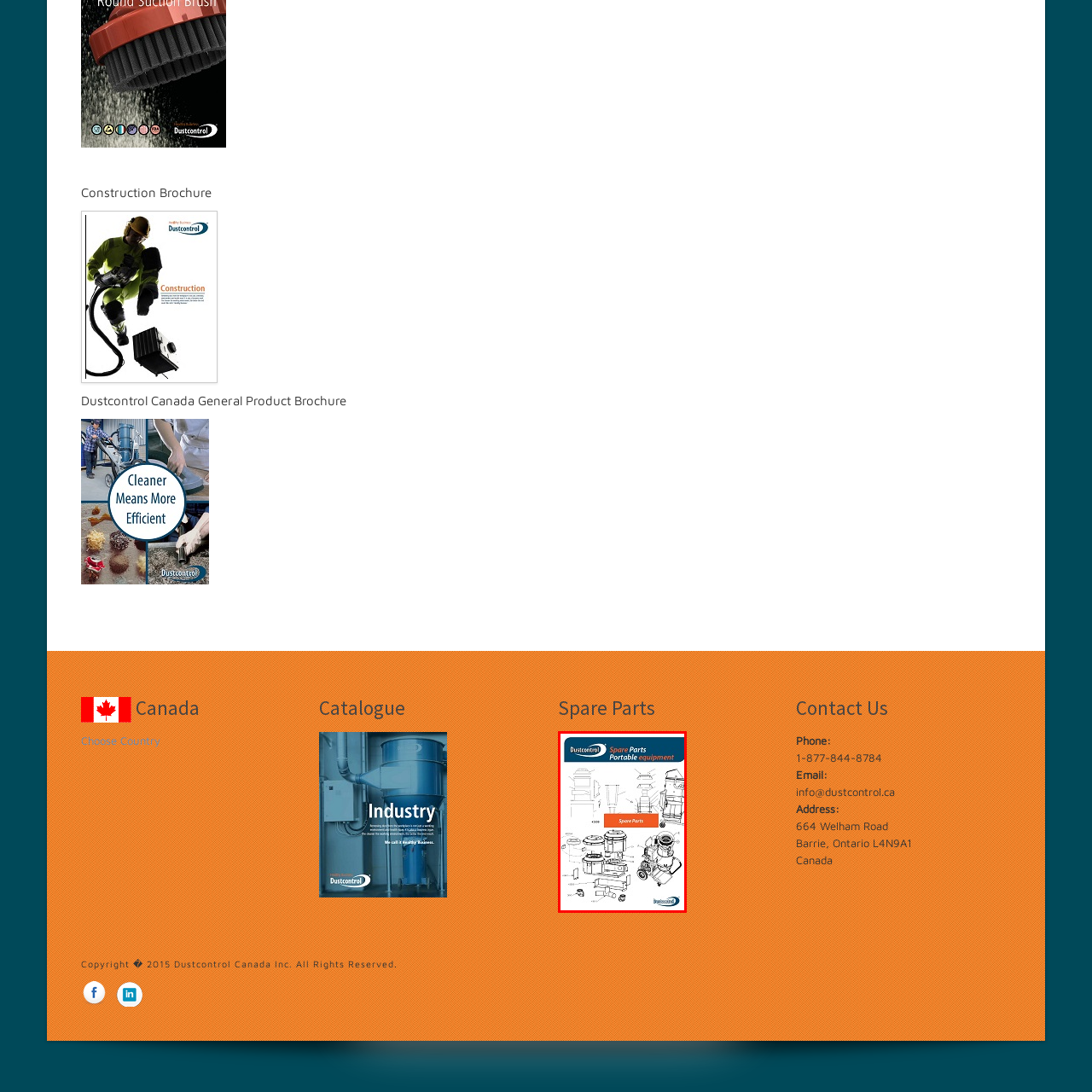Provide a detailed account of the visual content within the red-outlined section of the image.

This image features the cover of the "Dustcontrol Spare Parts Catalogue," which showcases essential components for portable equipment manufactured by Dustcontrol. The design includes detailed illustrations of various spare parts, providing a visual reference for identification and selection. Prominently displayed is the title "Spare Parts," accented by the Dustcontrol logo, reinforcing the brand's commitment to quality and efficiency in construction and cleaning solutions. This catalog serves as a vital resource for customers seeking to maintain or repair their Dustcontrol equipment effectively.